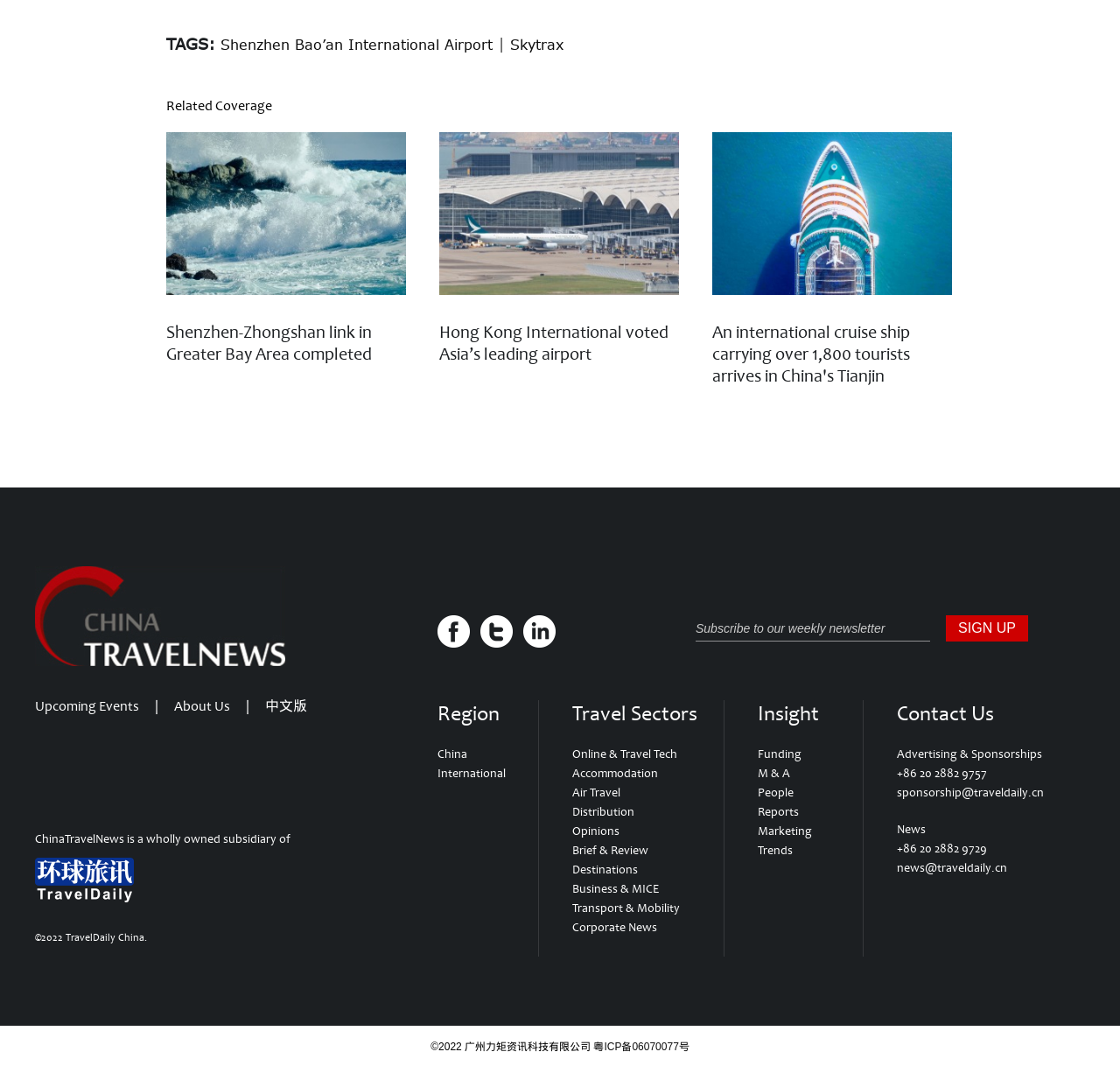Provide a brief response to the question below using one word or phrase:
How many travel sectors are listed on the webpage?

9